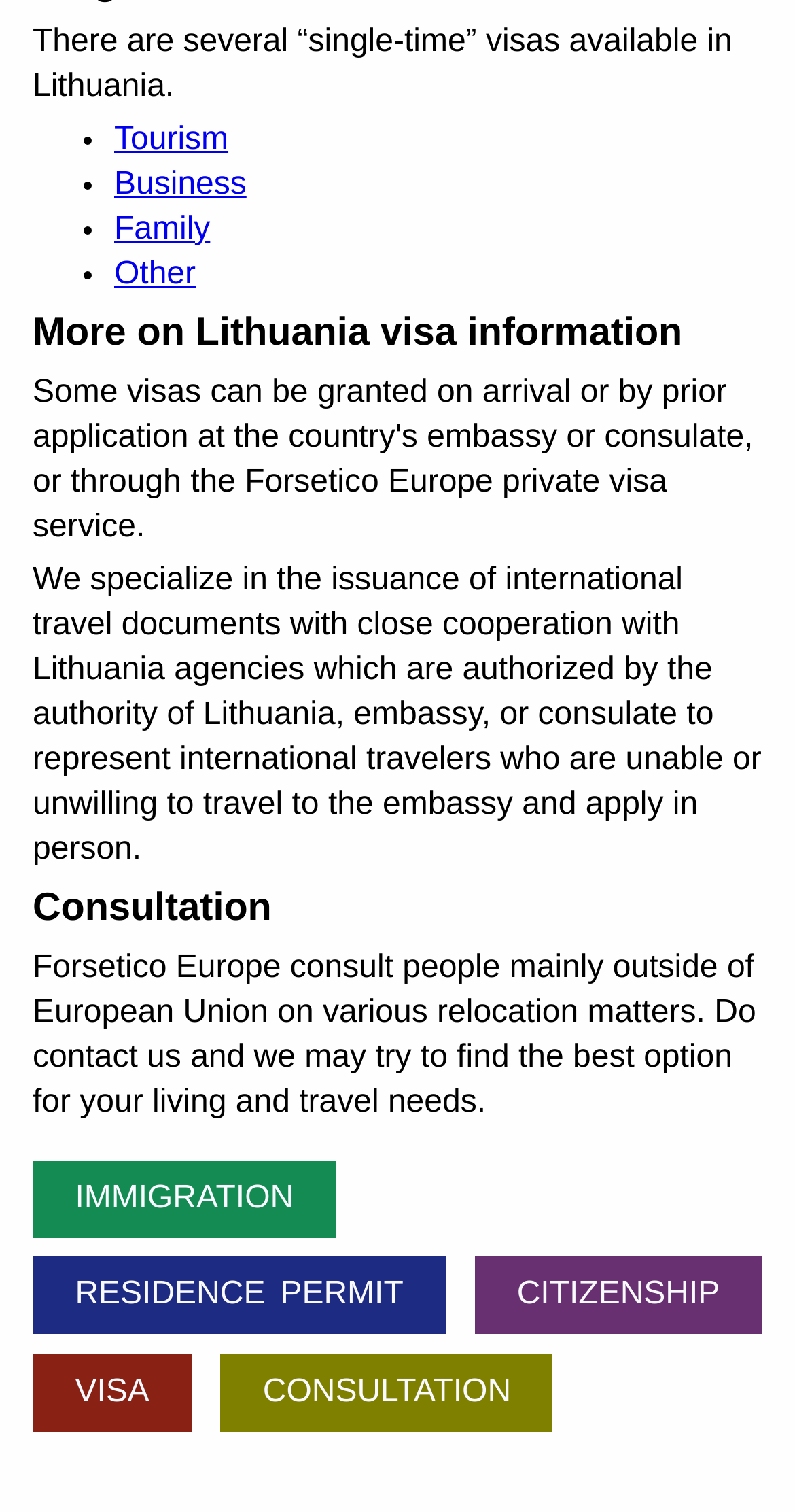Based on the image, please elaborate on the answer to the following question:
What types of visas are available in Lithuania?

Based on the list of links provided on the webpage, it can be inferred that there are several types of visas available in Lithuania, including Tourism, Business, Family, and Other.